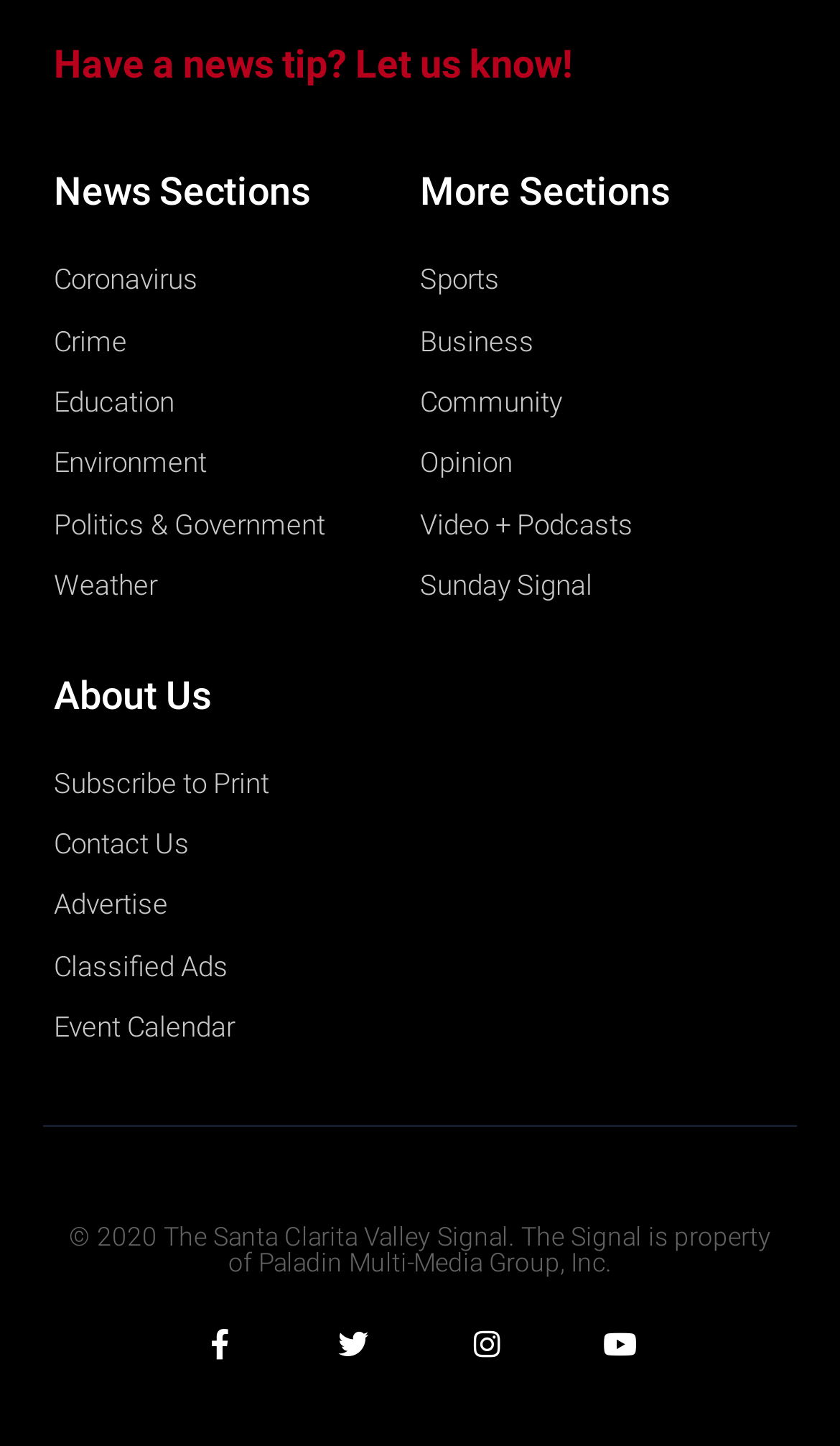What is the purpose of the 'Have a news tip?' link?
Based on the image, give a one-word or short phrase answer.

Submit news tips